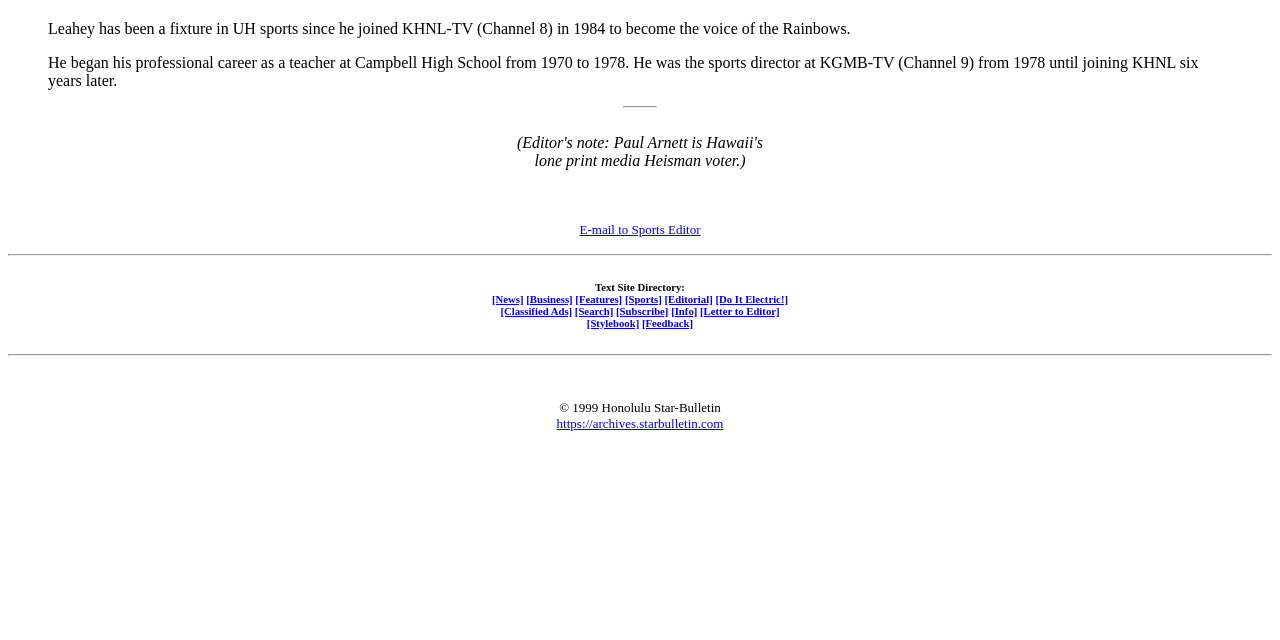Identify the bounding box for the UI element described as: "[Sports]". Ensure the coordinates are four float numbers between 0 and 1, formatted as [left, top, right, bottom].

[0.488, 0.458, 0.517, 0.476]